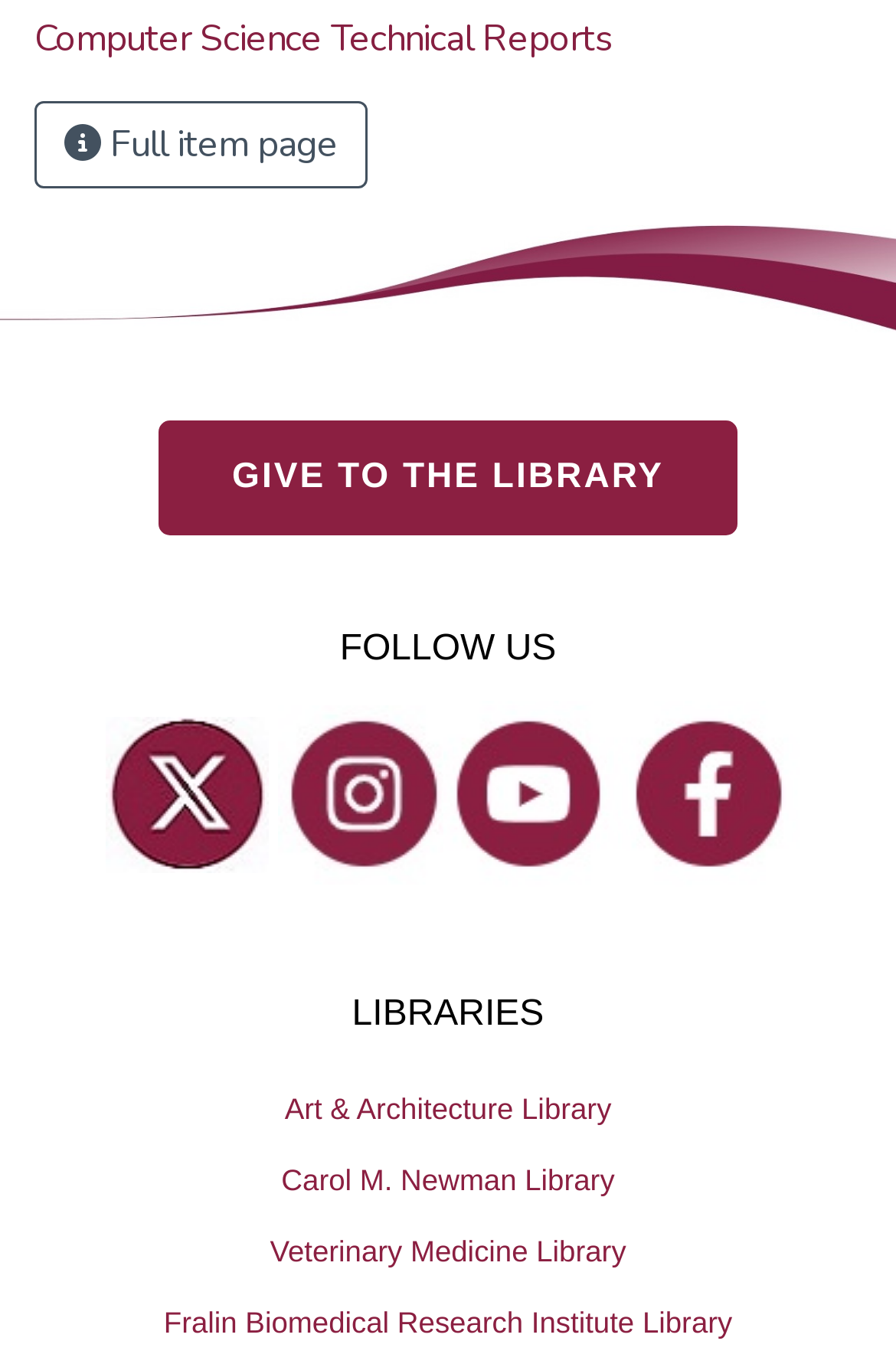Determine the bounding box coordinates for the HTML element mentioned in the following description: "Instagram". The coordinates should be a list of four floats ranging from 0 to 1, represented as [left, top, right, bottom].

[0.339, 0.541, 0.467, 0.625]